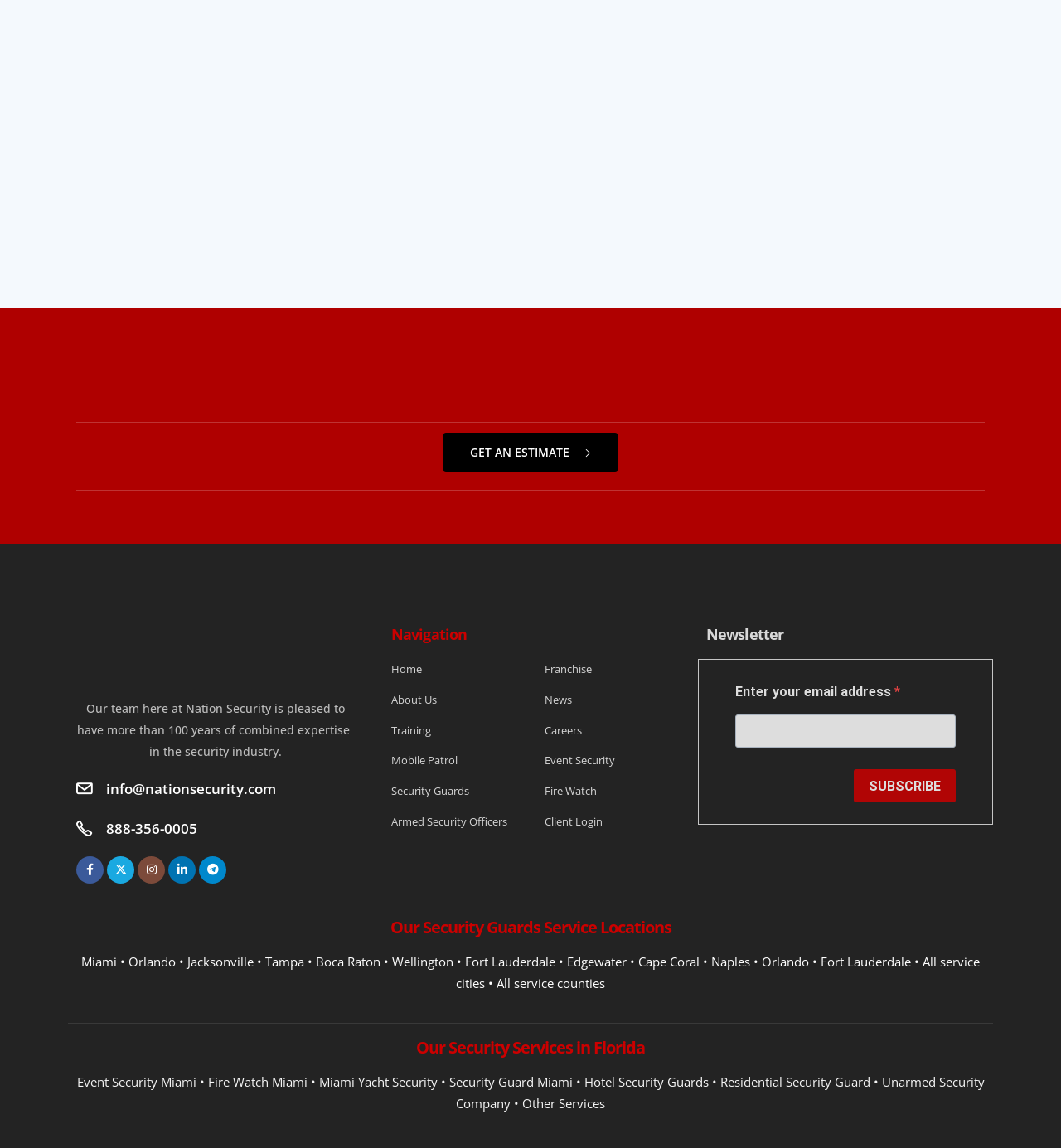Examine the image and give a thorough answer to the following question:
How many service locations are listed?

The service locations are listed as links with the city names 'Miami', 'Orlando', 'Jacksonville', 'Tampa', 'Boca Raton', 'Wellington', 'Fort Lauderdale', 'Edgewater', 'Cape Coral', 'Naples', 'Orlando', and 'Fort Lauderdale'. There are 12 unique city names in the list.